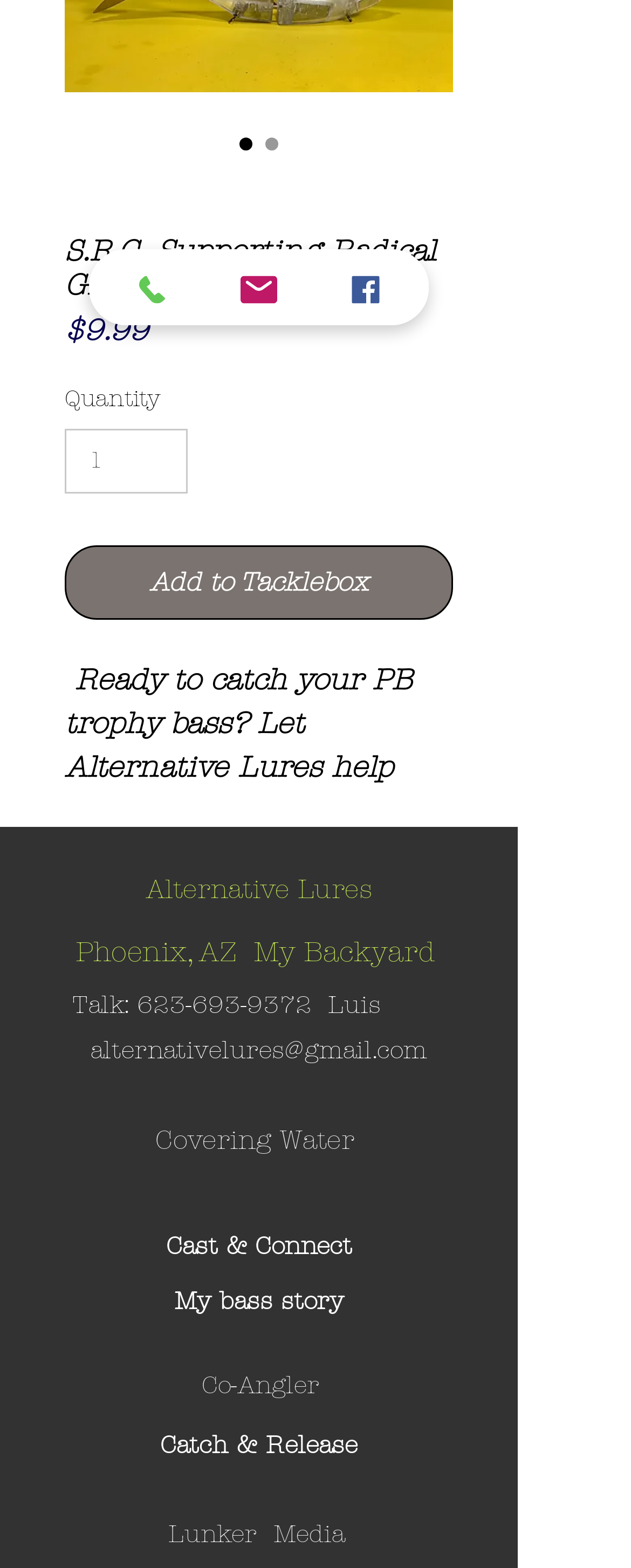Using the webpage screenshot and the element description Cast & Connect, determine the bounding box coordinates. Specify the coordinates in the format (top-left x, top-left y, bottom-right x, bottom-right y) with values ranging from 0 to 1.

[0.051, 0.783, 0.769, 0.806]